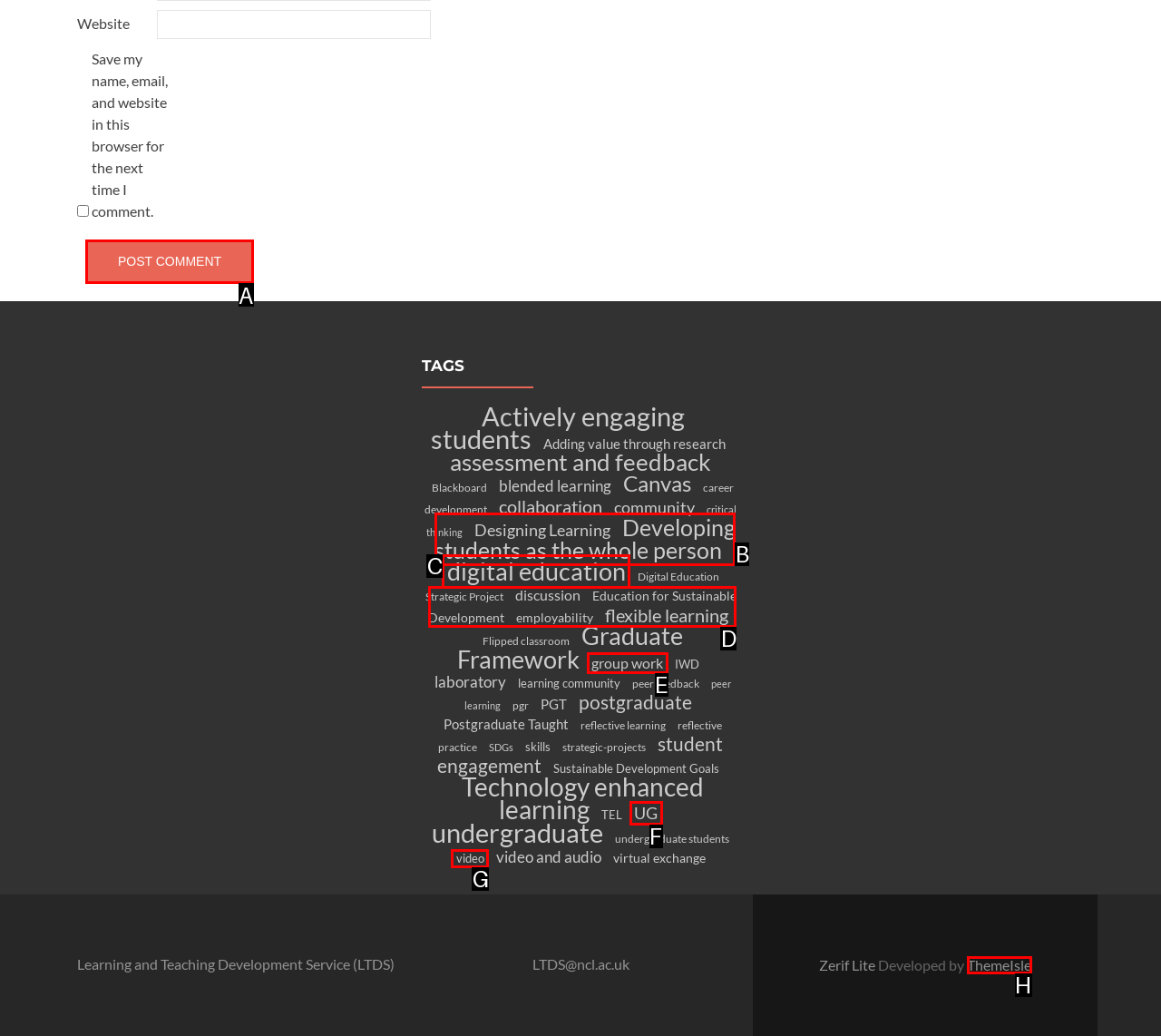Choose the letter of the option that needs to be clicked to perform the task: Post a comment. Answer with the letter.

A